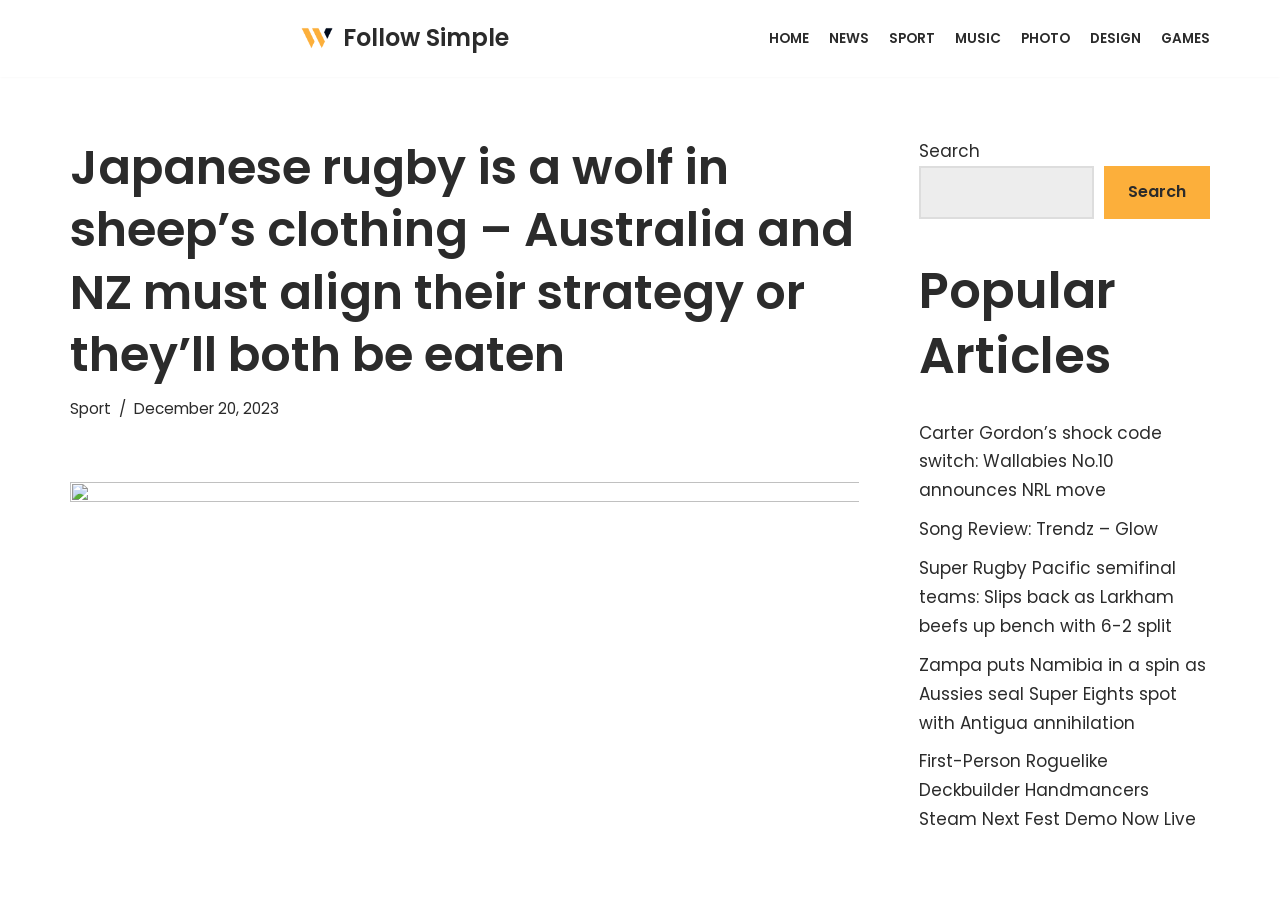Please identify the bounding box coordinates of the area that needs to be clicked to fulfill the following instruction: "Read the article about Carter Gordon’s shock code switch."

[0.718, 0.467, 0.908, 0.558]